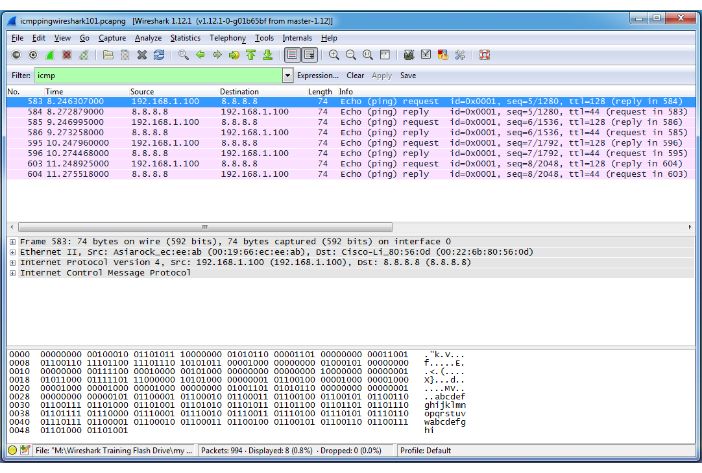Consider the image and give a detailed and elaborate answer to the question: 
What is the destination IP address?

The destination IP address is 8.8.8.8, which is a public DNS server, indicating that the packet is being sent to a DNS server for domain name resolution.